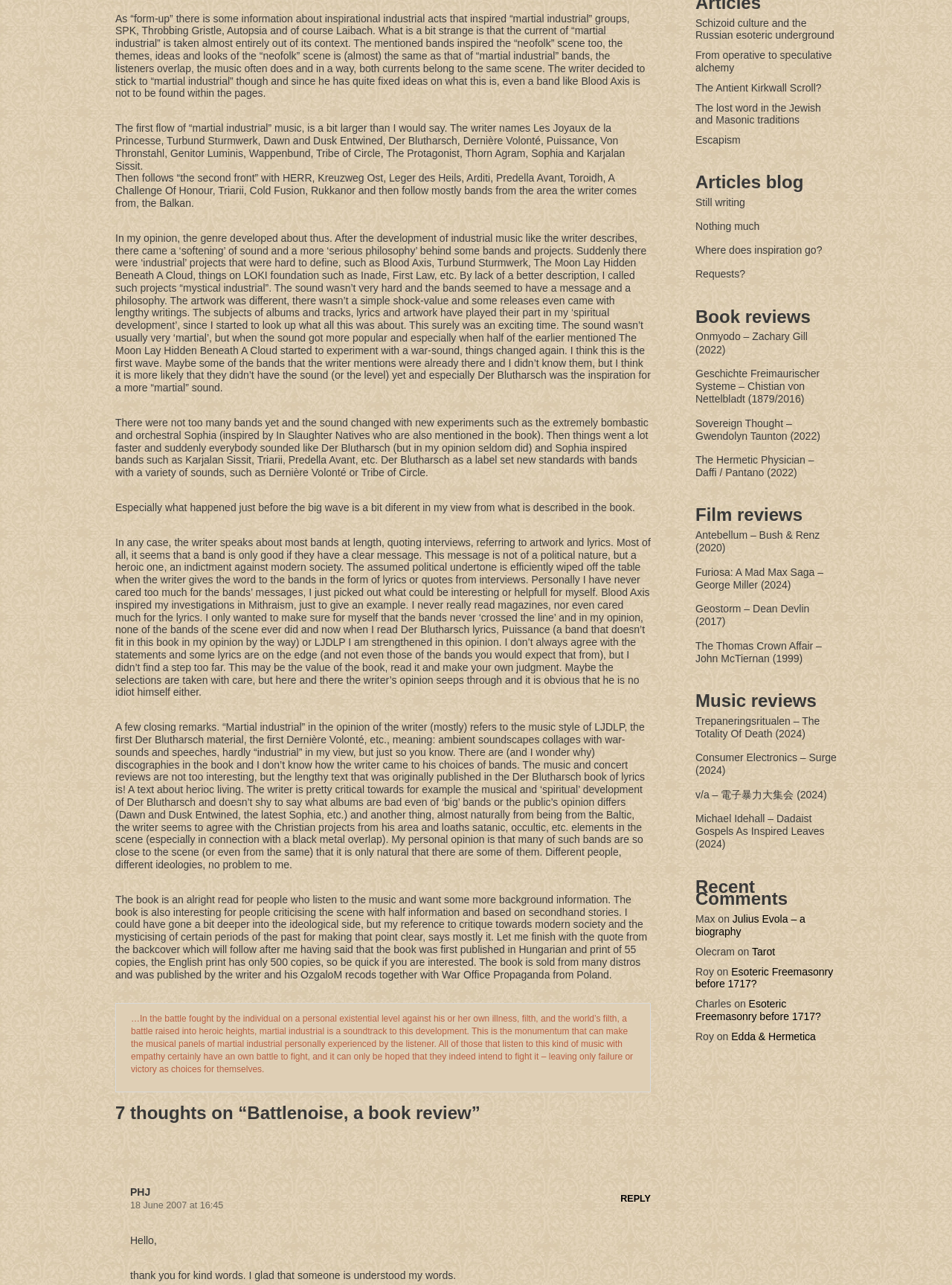Find the bounding box coordinates for the HTML element described as: "Edda & Hermetica". The coordinates should consist of four float values between 0 and 1, i.e., [left, top, right, bottom].

[0.768, 0.802, 0.857, 0.811]